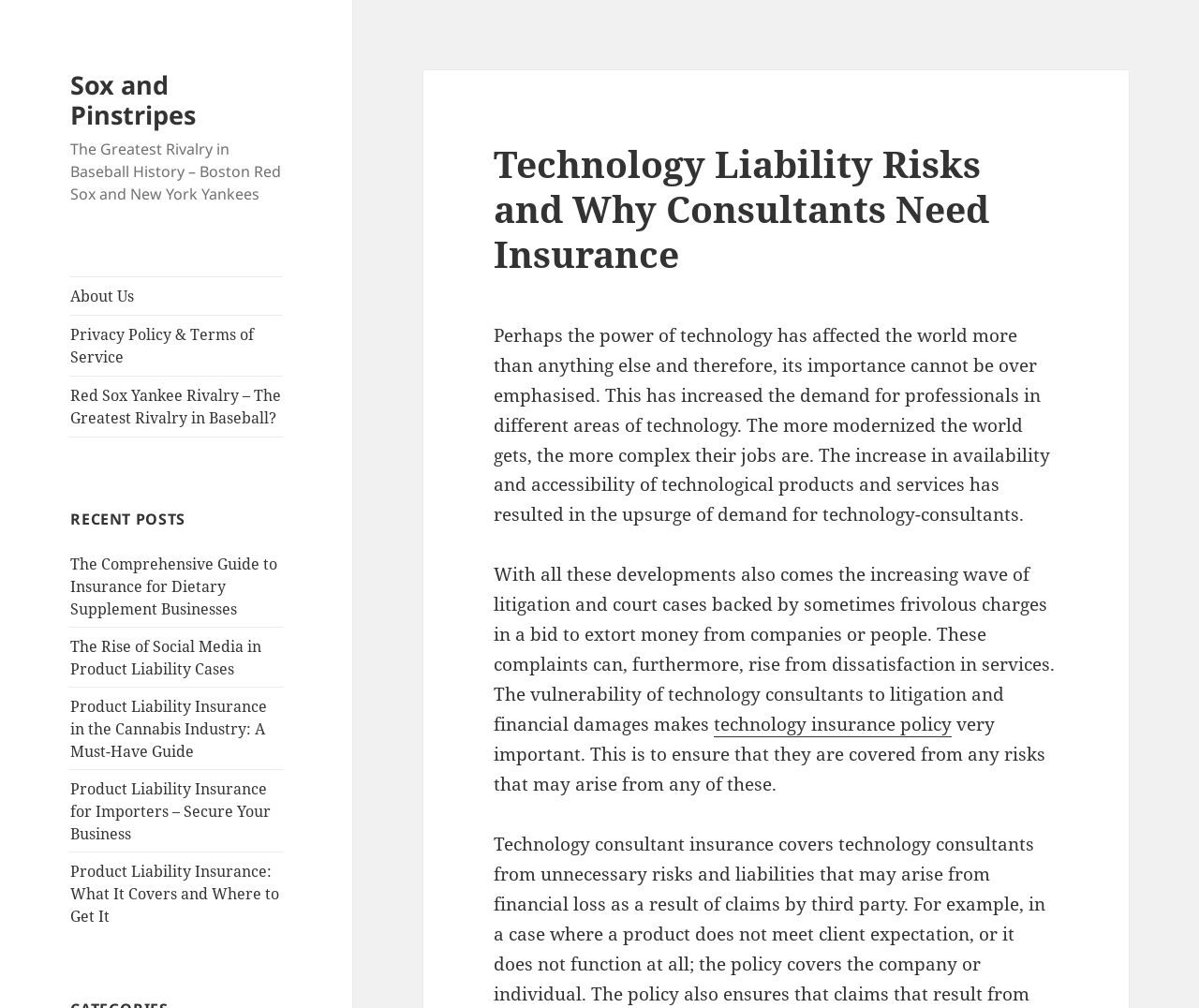Specify the bounding box coordinates of the area to click in order to execute this command: 'Visit Darcy O'Neil's homepage'. The coordinates should consist of four float numbers ranging from 0 to 1, and should be formatted as [left, top, right, bottom].

None